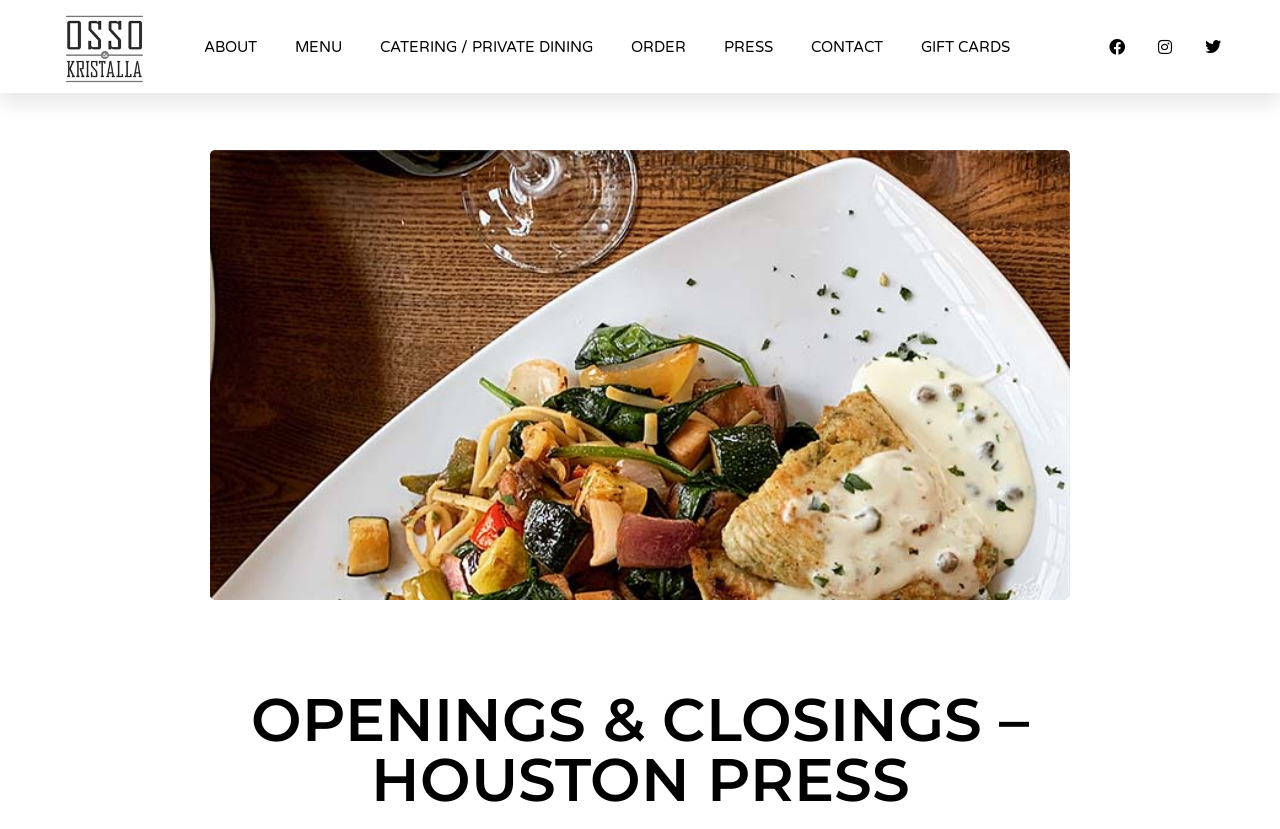Please locate the bounding box coordinates of the region I need to click to follow this instruction: "Visit PRESS".

[0.566, 0.002, 0.604, 0.111]